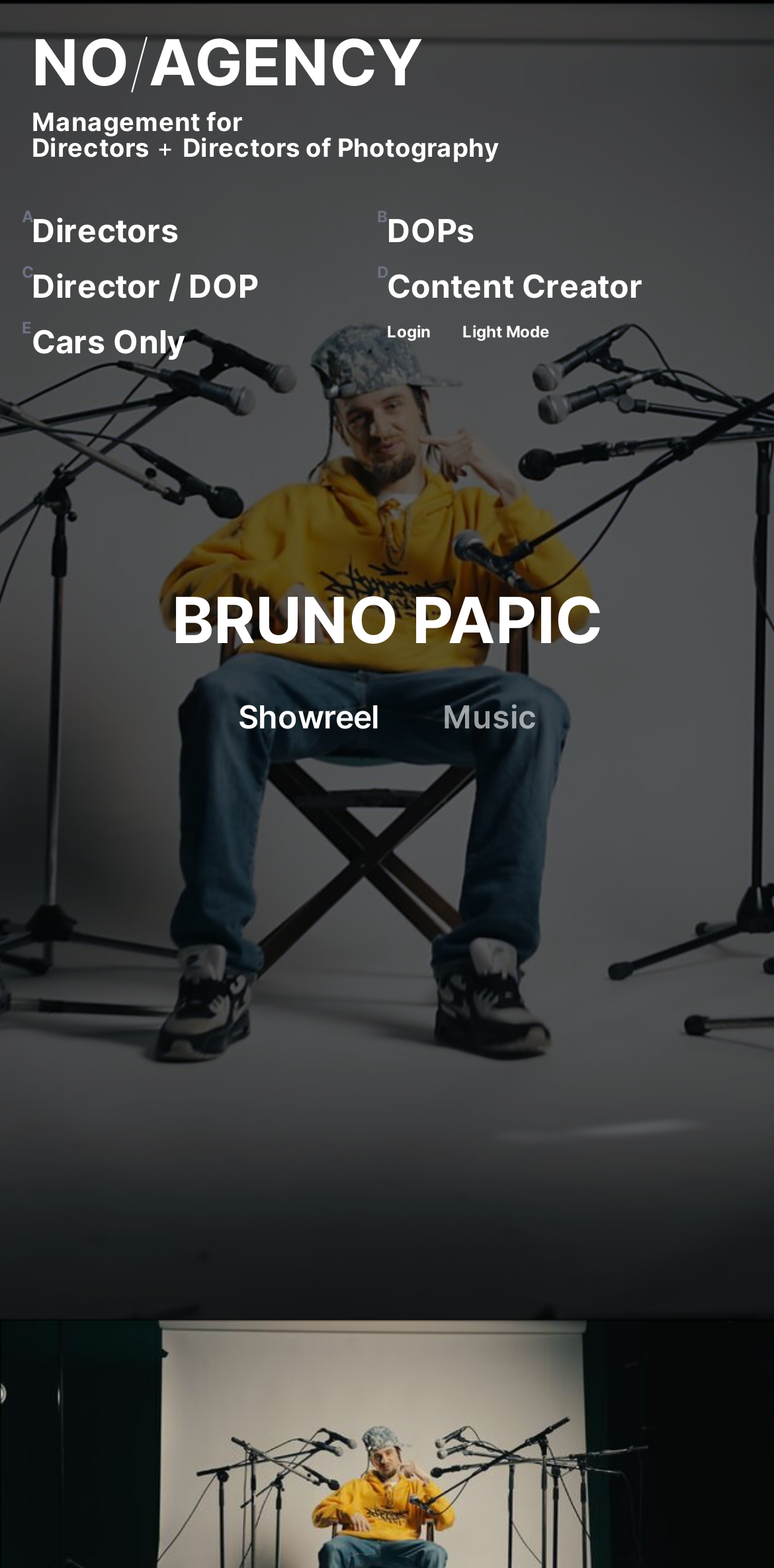Please specify the coordinates of the bounding box for the element that should be clicked to carry out this instruction: "Click on the 'Light Mode' button". The coordinates must be four float numbers between 0 and 1, formatted as [left, top, right, bottom].

[0.597, 0.205, 0.71, 0.217]